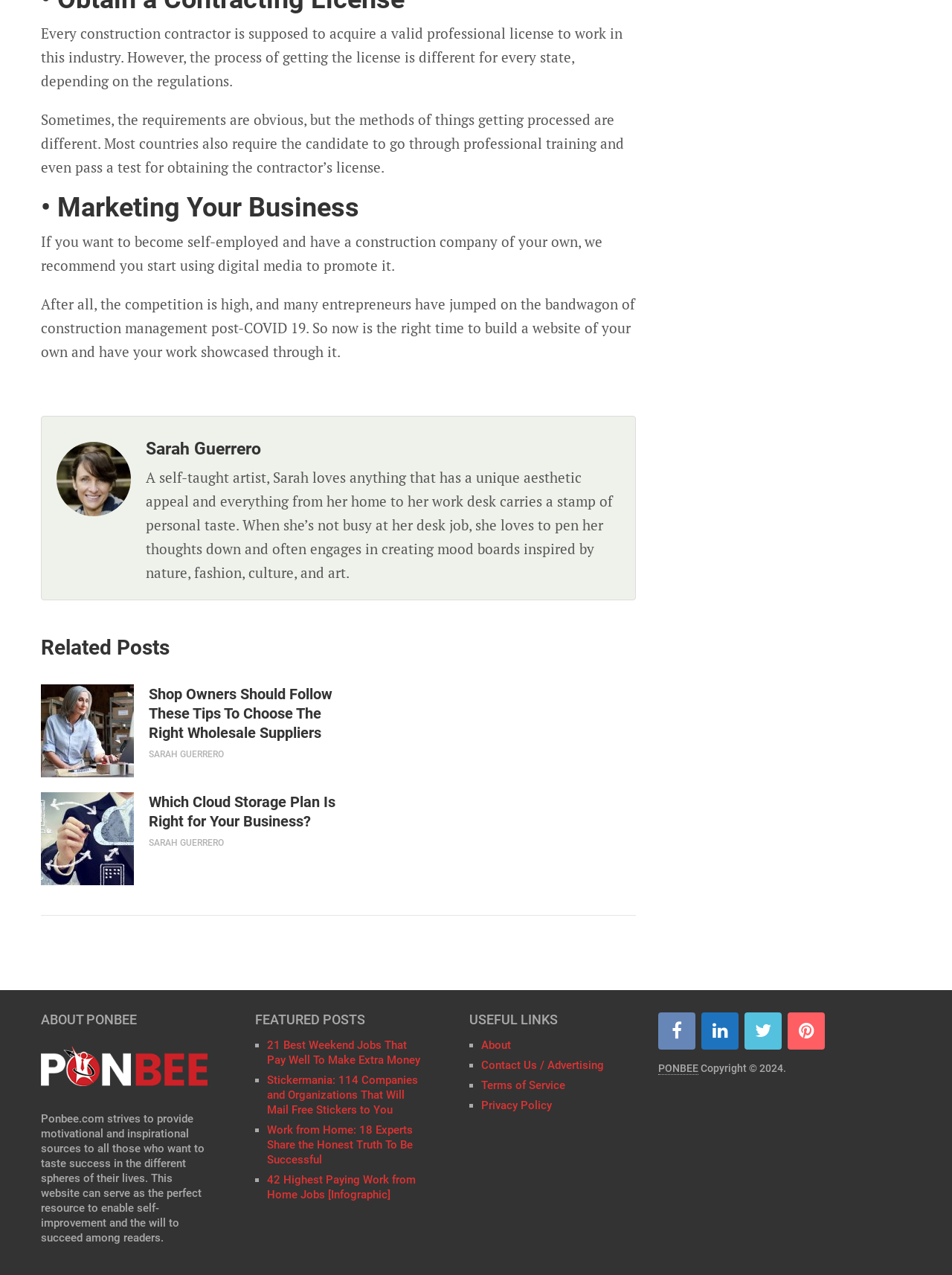Locate the UI element that matches the description BECOME AVOLUNTEER in the webpage screenshot. Return the bounding box coordinates in the format (top-left x, top-left y, bottom-right x, bottom-right y), with values ranging from 0 to 1.

None